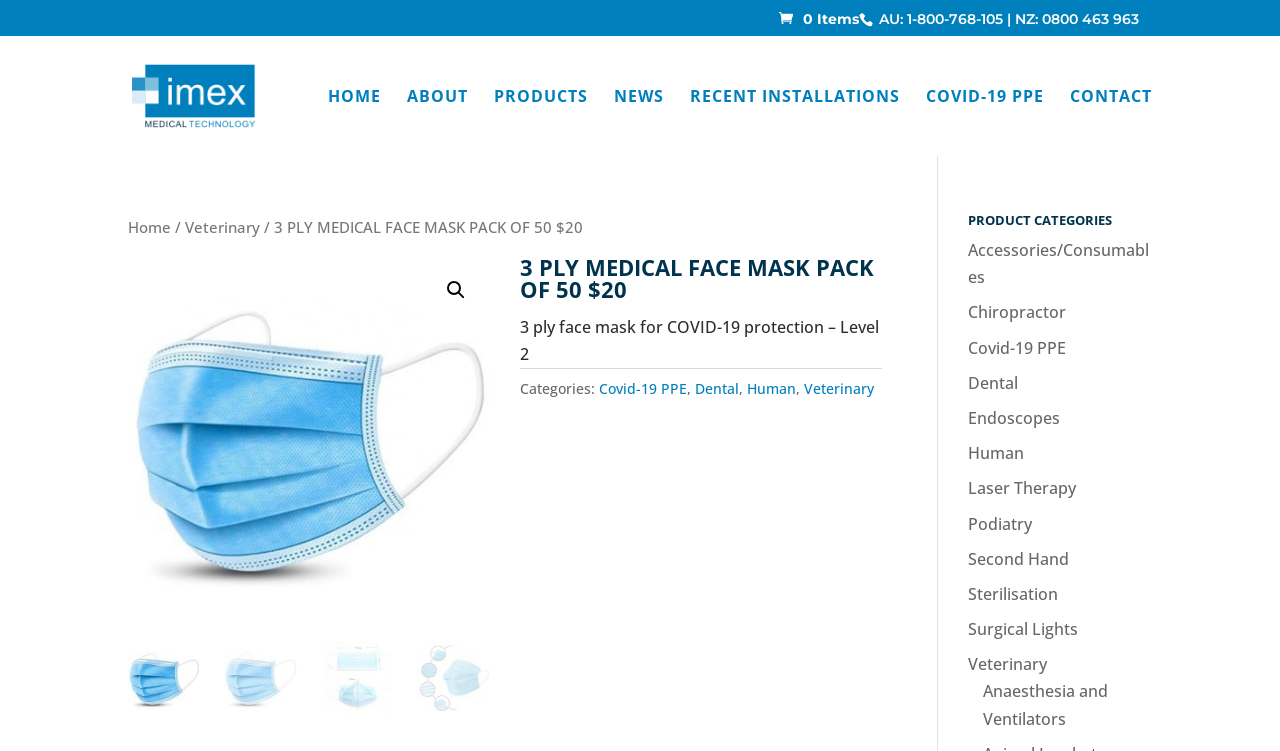What is the price of the product?
Examine the webpage screenshot and provide an in-depth answer to the question.

I found the price of the product by looking at the heading element that contains the product name and price. The price is listed as $20.